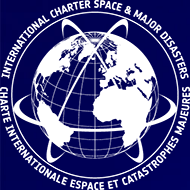How many languages are represented in the logo?
Please give a detailed and elaborate explanation in response to the question.

The logo includes the organization's name in two languages: 'INTERNATIONAL CHARTER SPACE & MAJOR DISASTERS' in English at the top, and 'CHARTRE INTERNATIONALE ESPACE ET CATASTROPHES MAJEURES' in French at the bottom, emphasizing the organization's dual-language commitment.